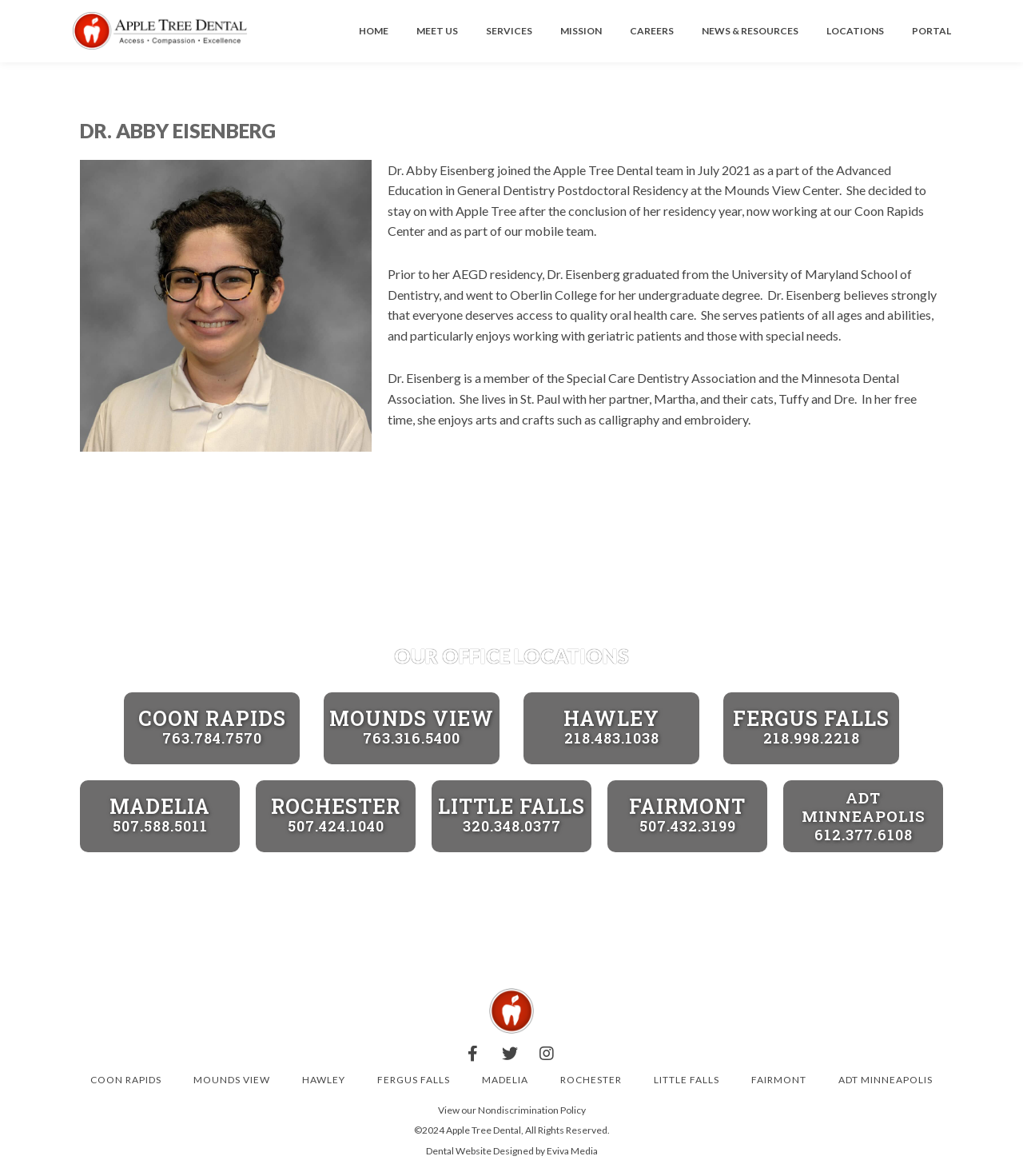What organization does Dr. Eisenberg believe everyone deserves access to?
Please respond to the question thoroughly and include all relevant details.

I read the biography of Dr. Abby Eisenberg, which mentions that she believes strongly that everyone deserves access to quality oral health care.